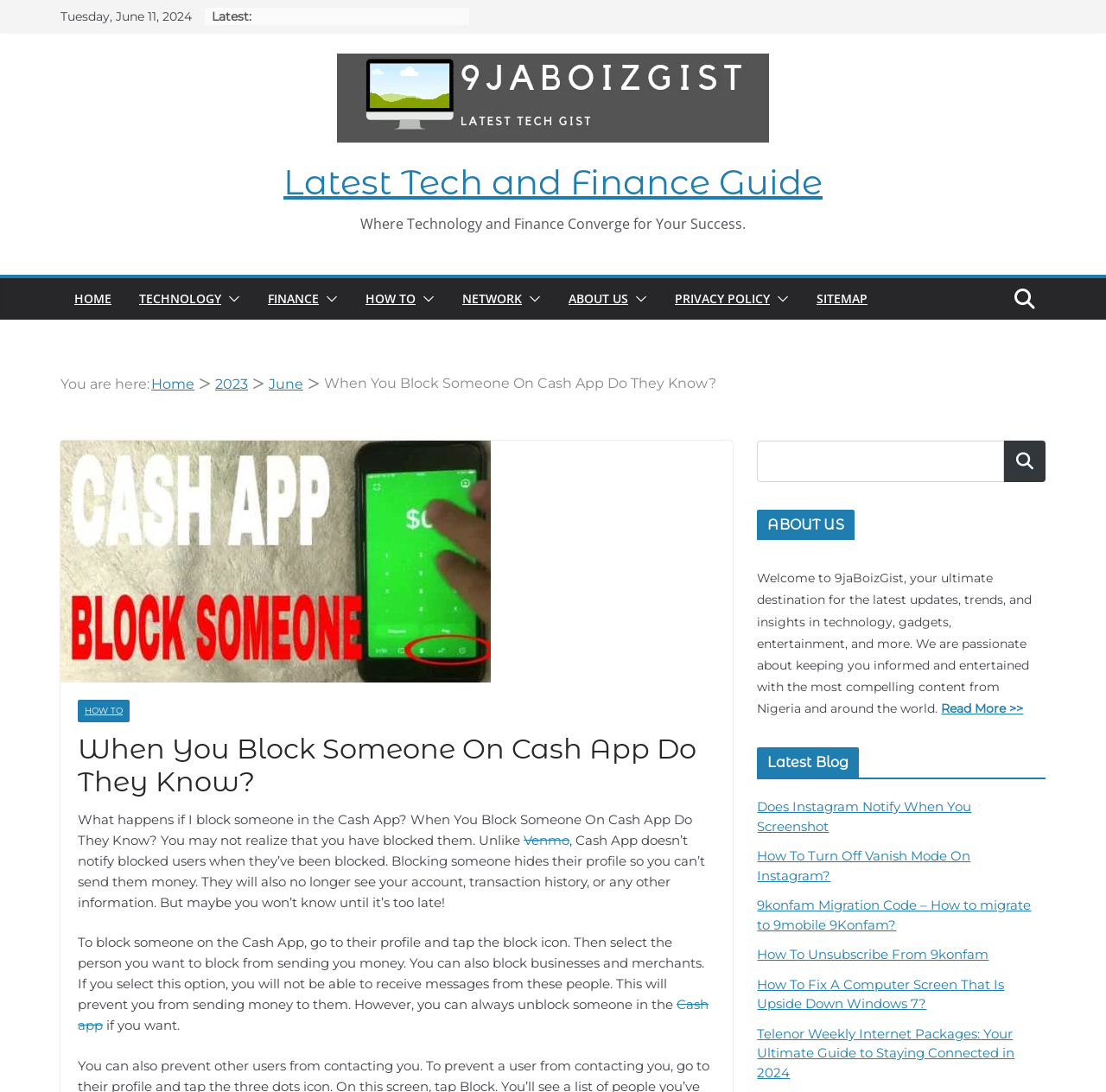Please provide the bounding box coordinates for the element that needs to be clicked to perform the following instruction: "Learn how to block someone on Cash App". The coordinates should be given as four float numbers between 0 and 1, i.e., [left, top, right, bottom].

[0.07, 0.671, 0.647, 0.732]